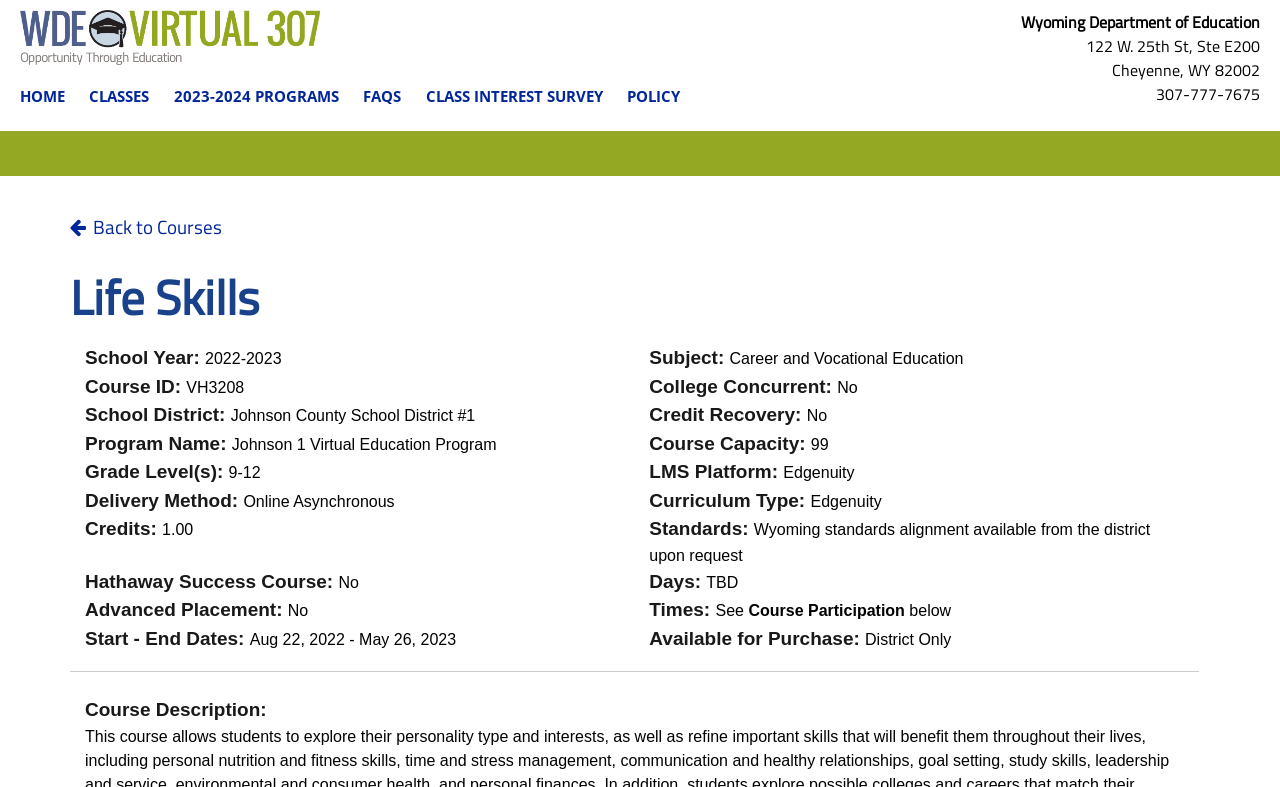Carefully examine the image and provide an in-depth answer to the question: What is the delivery method for this course?

I found the answer by looking at the 'Delivery Method:' field in the course information section, which is located in the middle of the webpage. The value next to it is 'Online Asynchronous', which indicates the delivery method for this course.